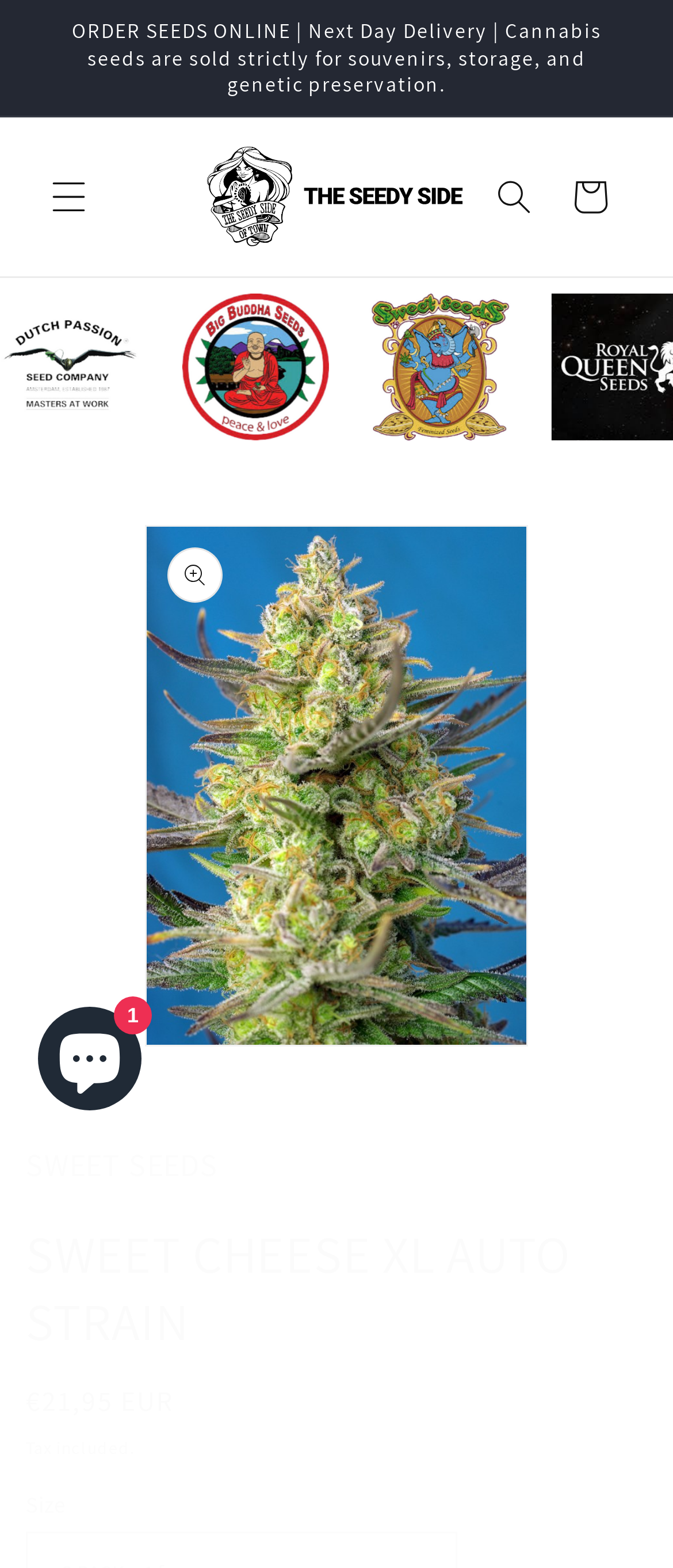Please extract the primary headline from the webpage.

SWEET CHEESE XL AUTO STRAIN